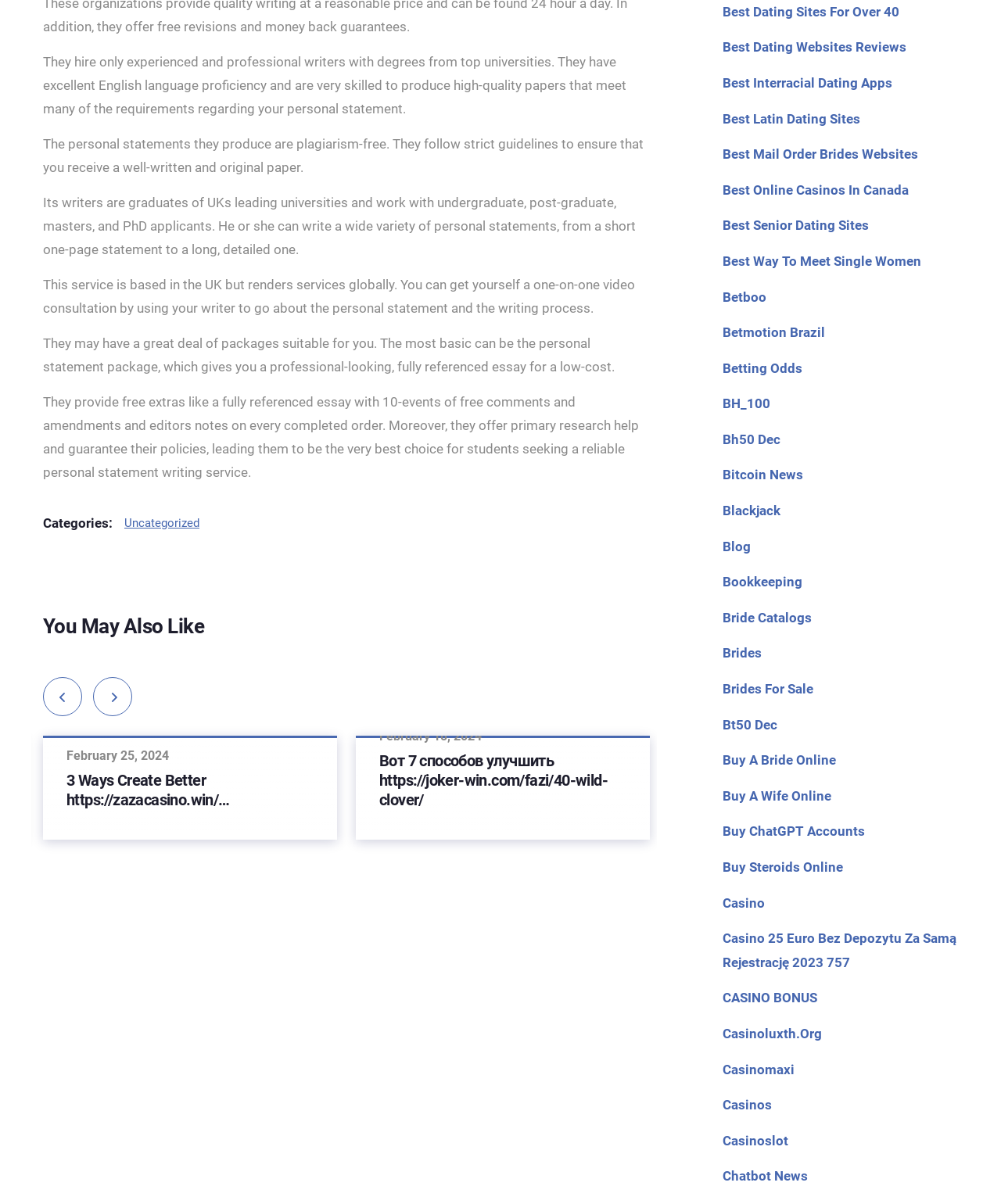Provide the bounding box coordinates of the area you need to click to execute the following instruction: "Click on 'Uncategorized'".

[0.124, 0.429, 0.199, 0.44]